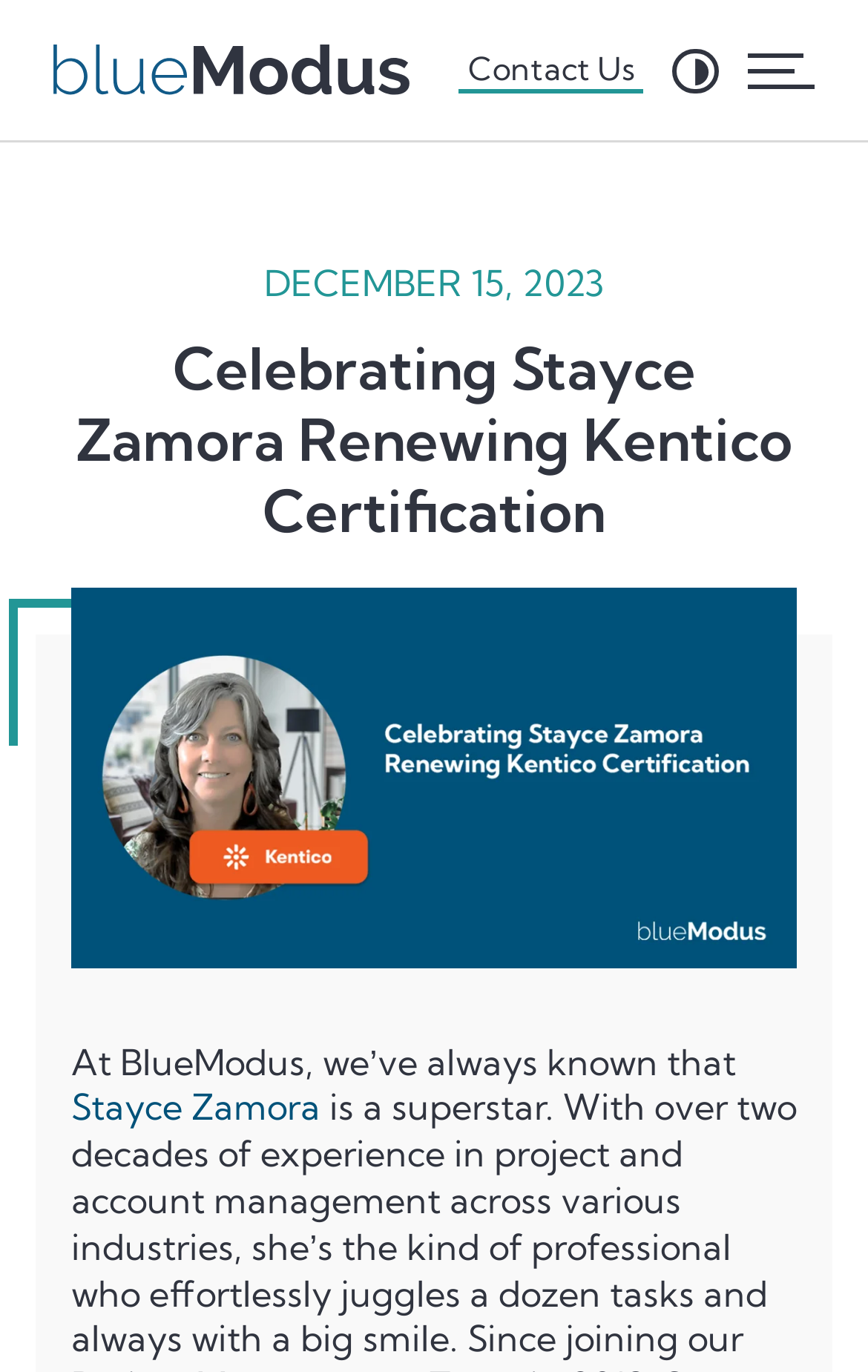What is the name of the person being celebrated?
Based on the image, provide your answer in one word or phrase.

Stayce Zamora